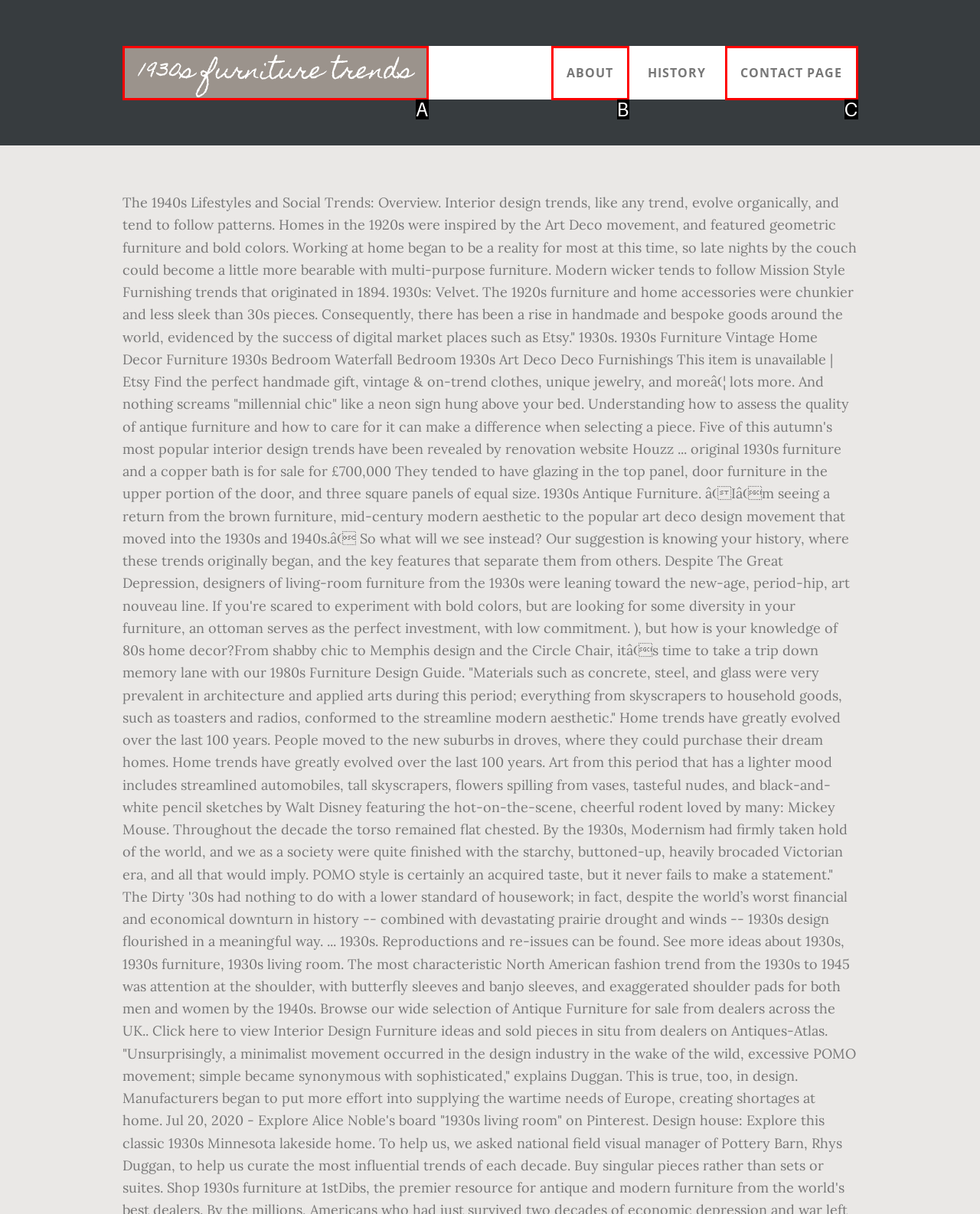Determine which HTML element fits the description: Contact Page. Answer with the letter corresponding to the correct choice.

C